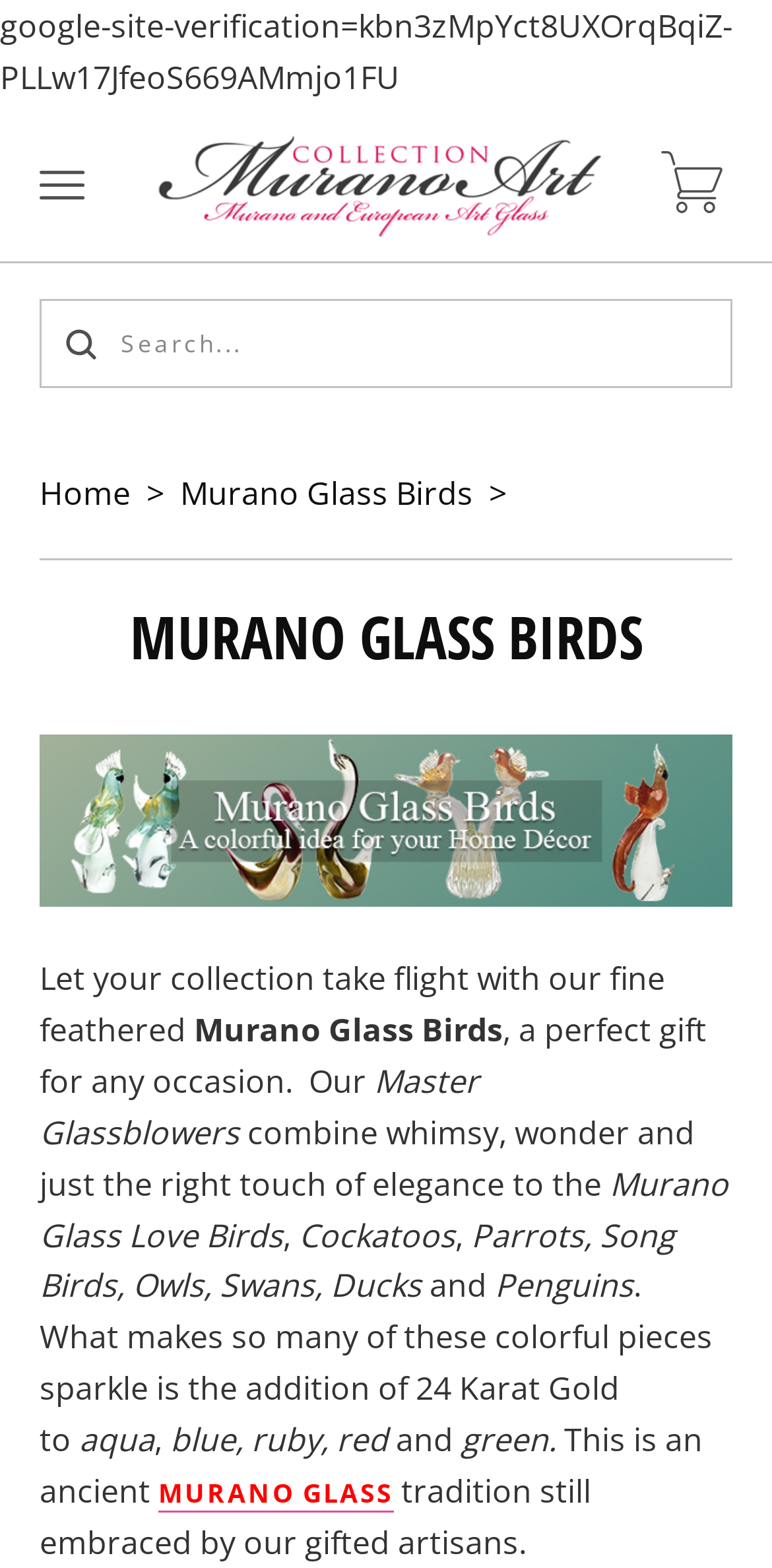Give the bounding box coordinates for the element described as: "藻胆蛋白".

None